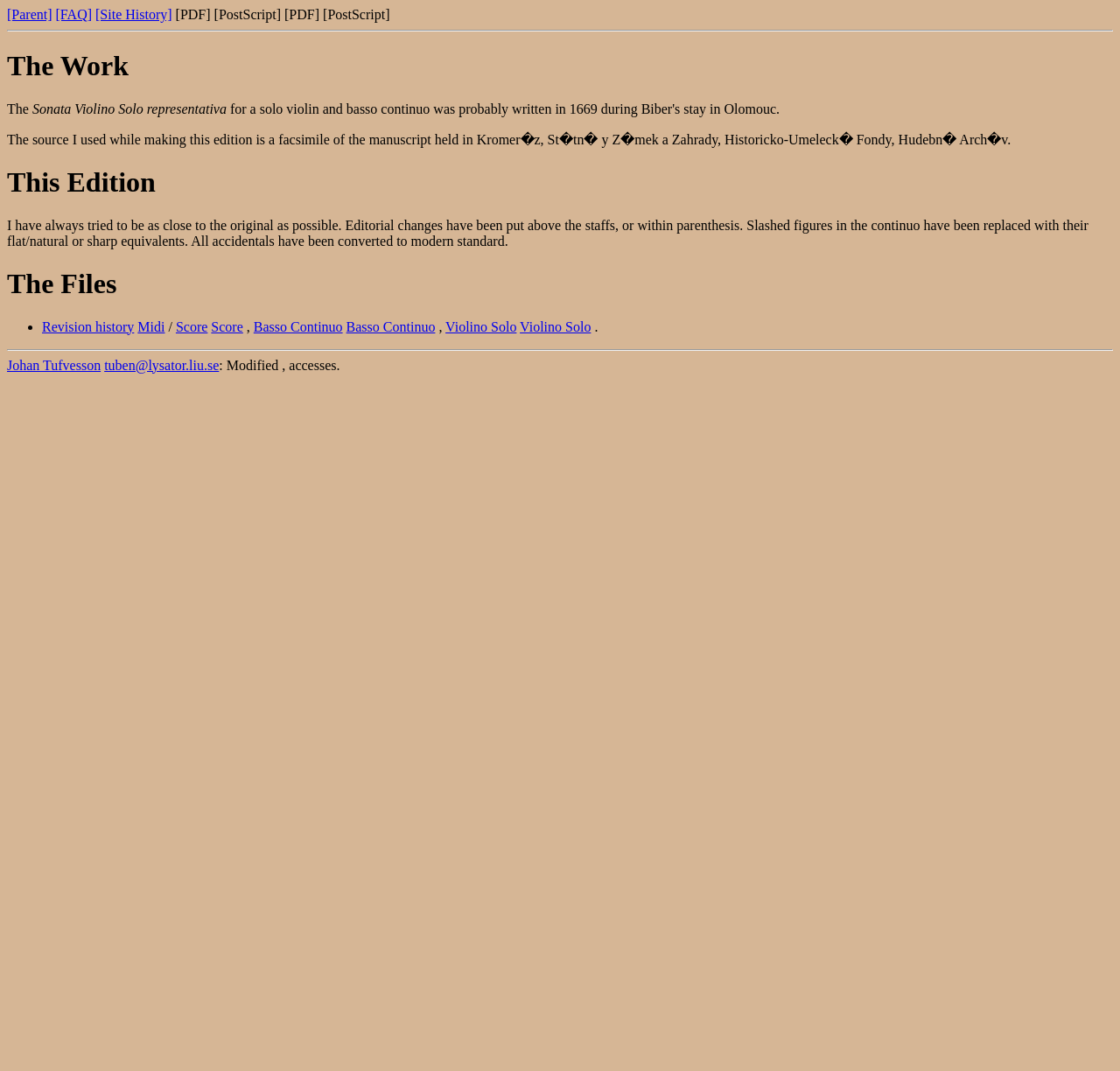Locate the bounding box coordinates of the clickable area to execute the instruction: "go to FAQ page". Provide the coordinates as four float numbers between 0 and 1, represented as [left, top, right, bottom].

[0.05, 0.007, 0.082, 0.02]